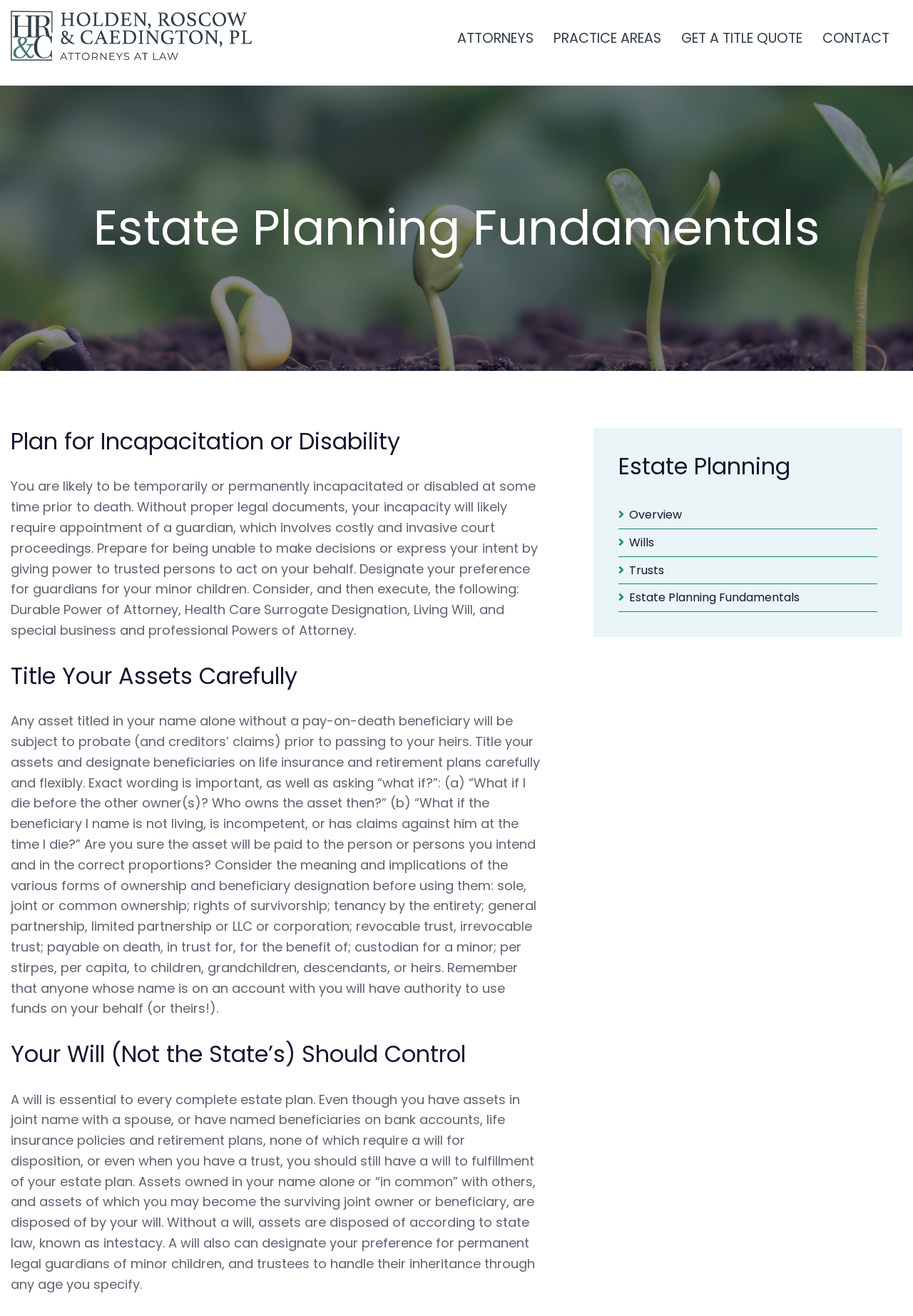Given the description: "Wills", determine the bounding box coordinates of the UI element. The coordinates should be formatted as four float numbers between 0 and 1, [left, top, right, bottom].

[0.689, 0.405, 0.961, 0.419]